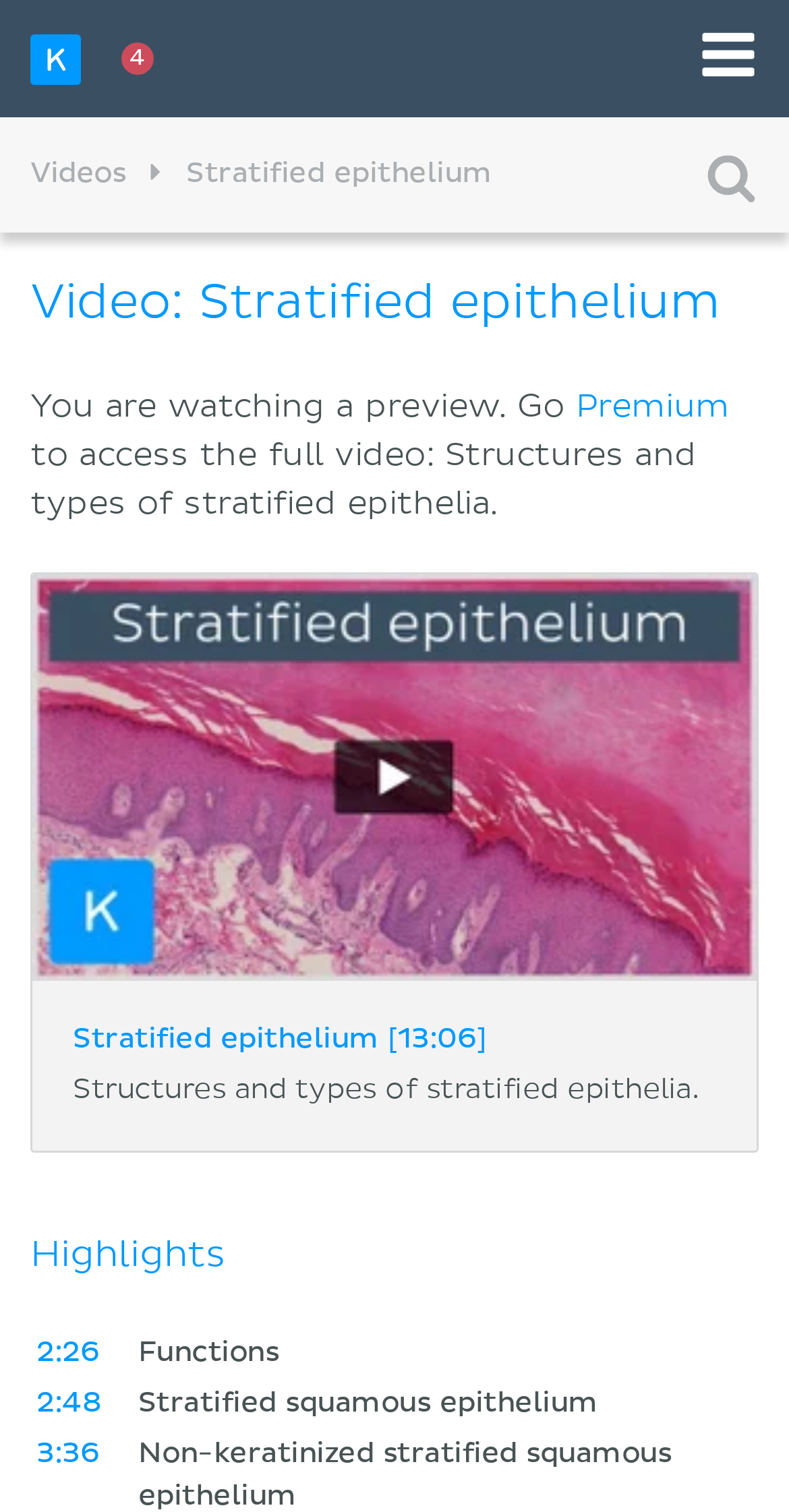Illustrate the webpage with a detailed description.

This webpage is about stratified epithelium, specifically focusing on its structures and types. At the top left corner, there is a link to "Kenhub" accompanied by a small image of the Kenhub logo. Next to it, there is a static text "4" and an image on the right side of the page. 

Below the top section, there are three horizontal elements: a button with an image, a static text "Videos", and another image. The button is located on the right side of the page. 

Further down, there is a heading "Video: Stratified epithelium" that spans across the page. Below the heading, there is a static text "You are watching a preview. Go" followed by a link to "Premium" and a description of the full video. 

On the right side of the page, there is a large image that takes up most of the vertical space. Below the image, there are three static texts: "Stratified epithelium", "[", and "13:06". 

The webpage also features a section titled "Highlights" with a table containing two rows. Each row has two cells: one with a timestamp (e.g., "2:26") and another with a description (e.g., "Functions"). The timestamps are links, and the descriptions are static texts.